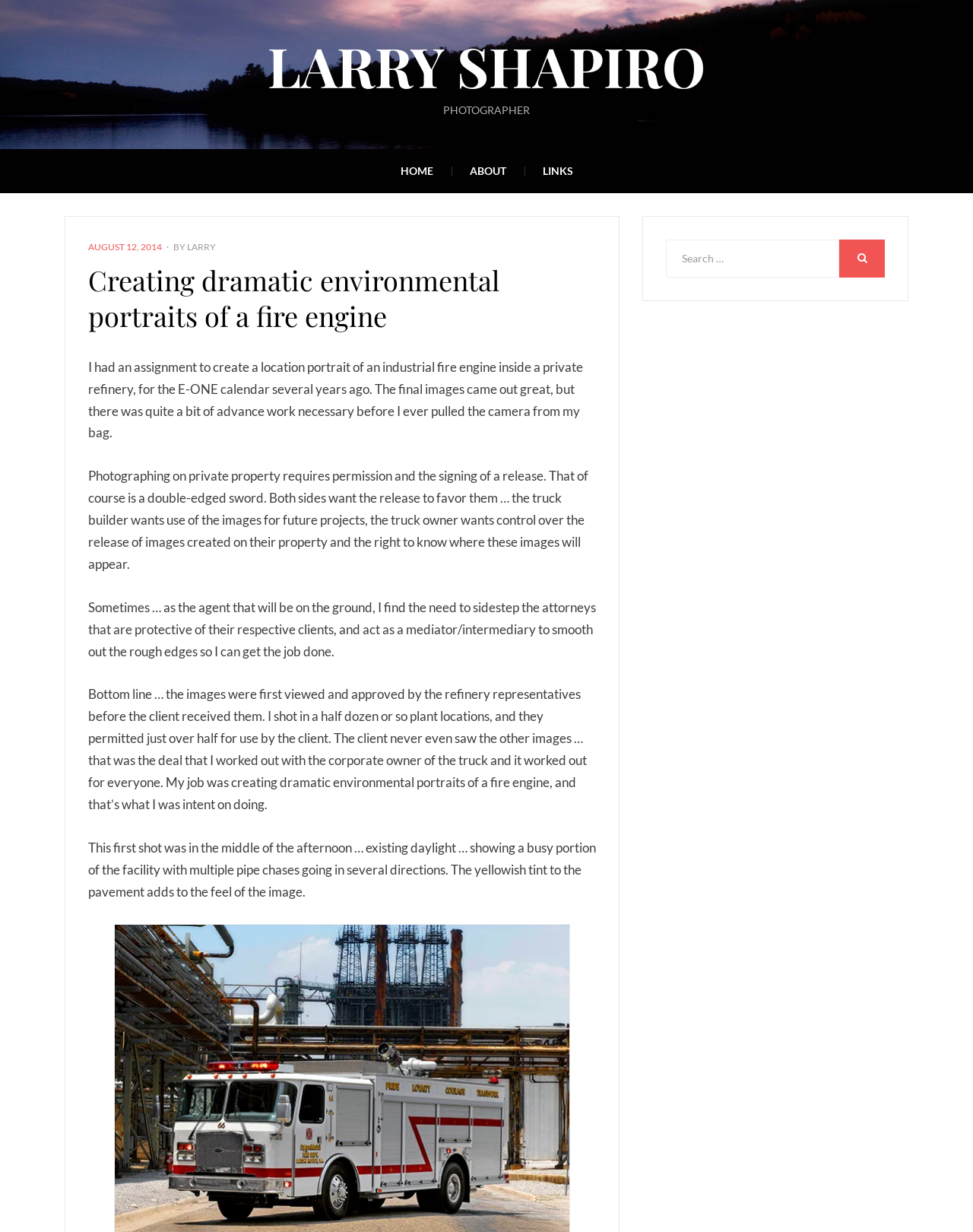What time of day was the first shot taken?
Please provide a detailed answer to the question.

The answer can be found in the text 'This first shot was in the middle of the afternoon … existing daylight …' which indicates that the first shot was taken in the afternoon.